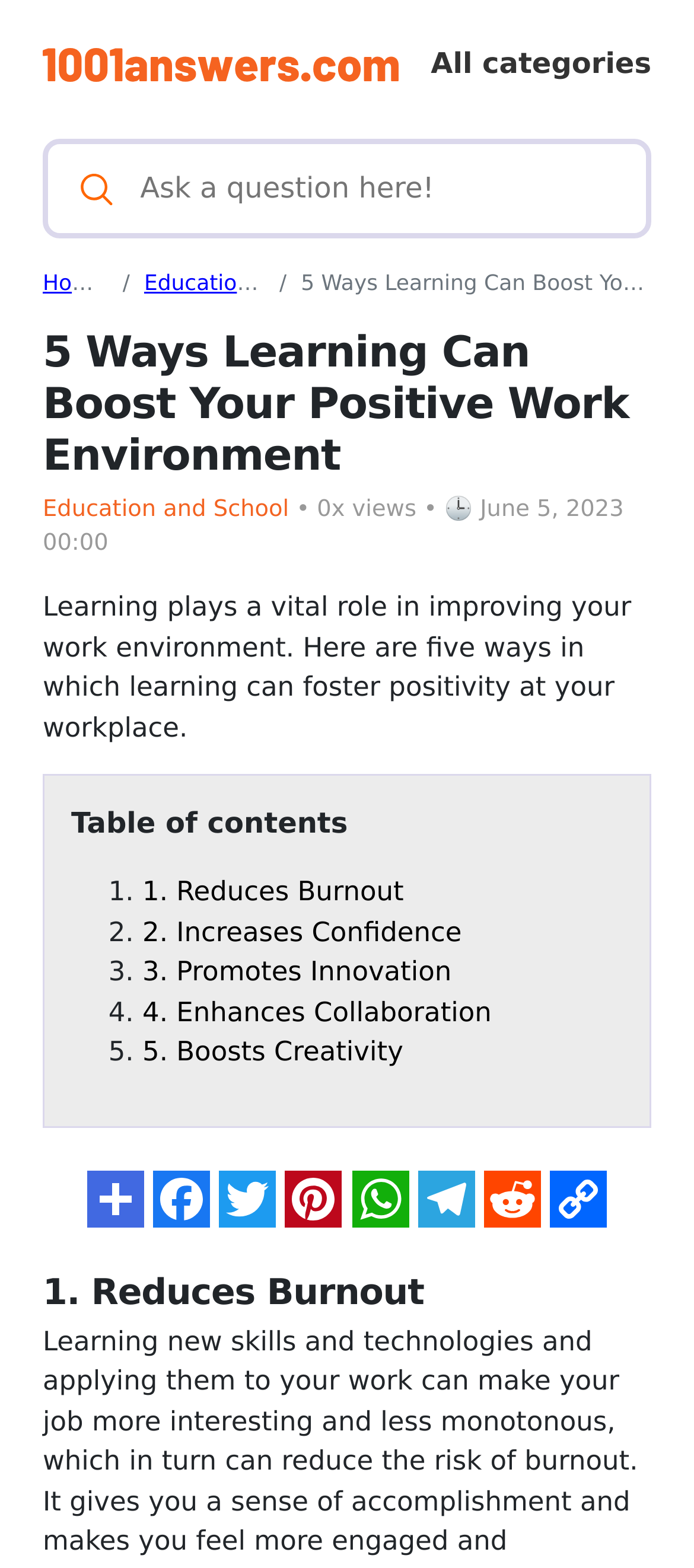Please identify the bounding box coordinates of the element I need to click to follow this instruction: "Read '5 Ways Learning Can Boost Your Positive Work Environment'".

[0.062, 0.209, 0.938, 0.307]